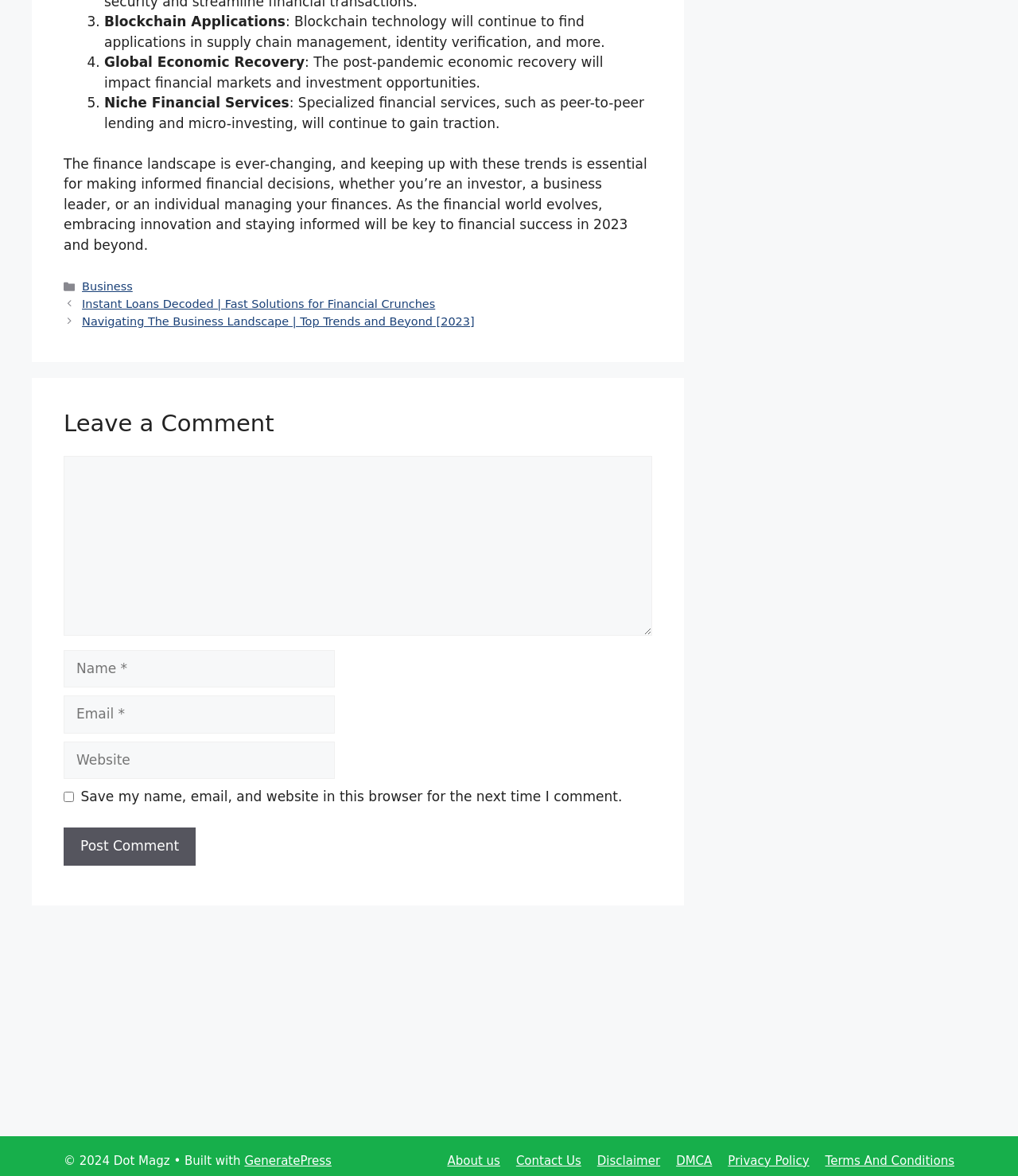Determine the bounding box coordinates (top-left x, top-left y, bottom-right x, bottom-right y) of the UI element described in the following text: Business

[0.081, 0.238, 0.13, 0.249]